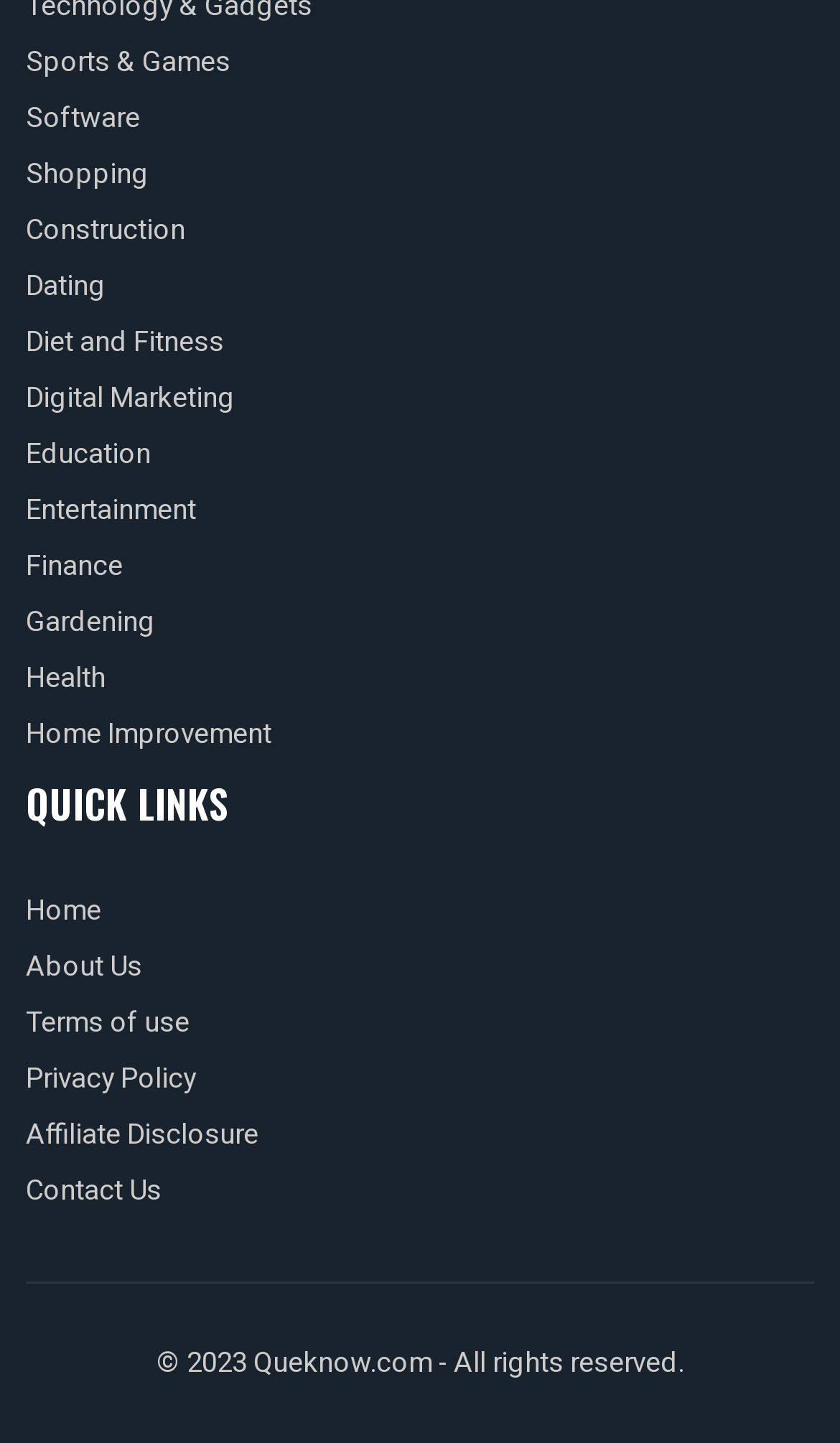Determine the bounding box coordinates of the section I need to click to execute the following instruction: "View the Education page". Provide the coordinates as four float numbers between 0 and 1, i.e., [left, top, right, bottom].

[0.031, 0.3, 0.179, 0.328]